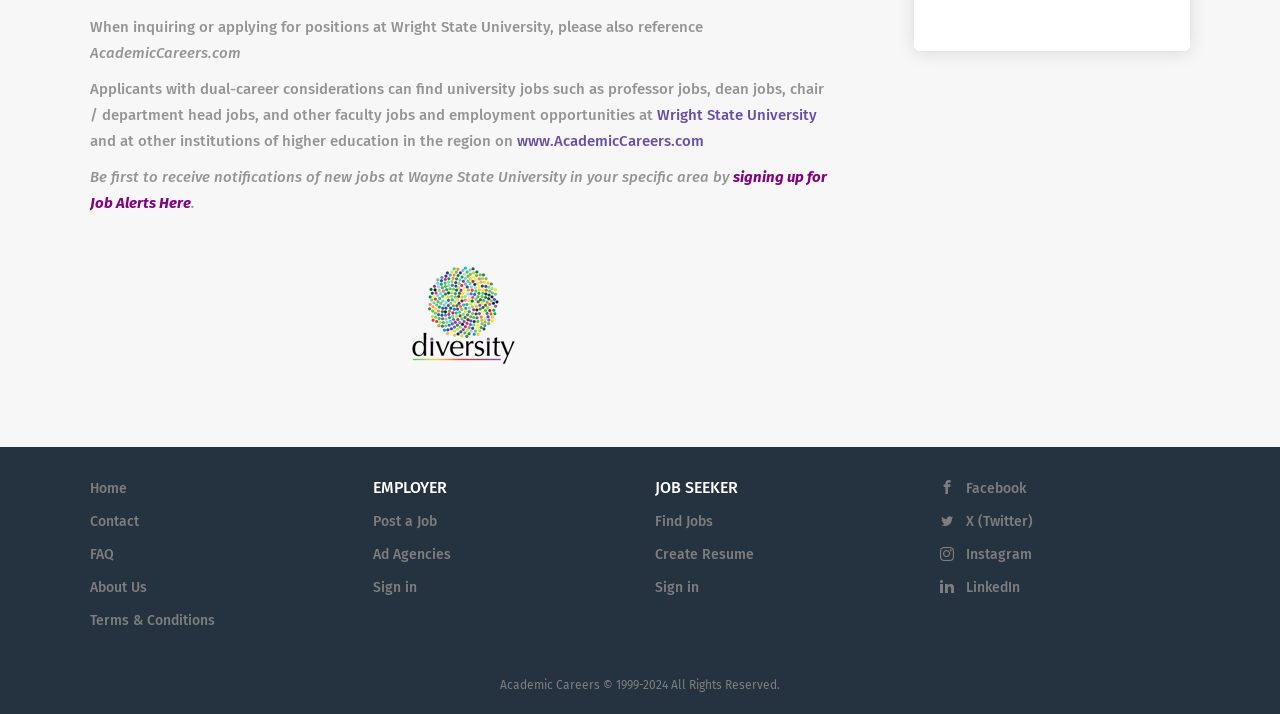Identify the bounding box for the given UI element using the description provided. Coordinates should be in the format (top-left x, top-left y, bottom-right x, bottom-right y) and must be between 0 and 1. Here is the description: Terms & Conditions

[0.07, 0.857, 0.168, 0.881]